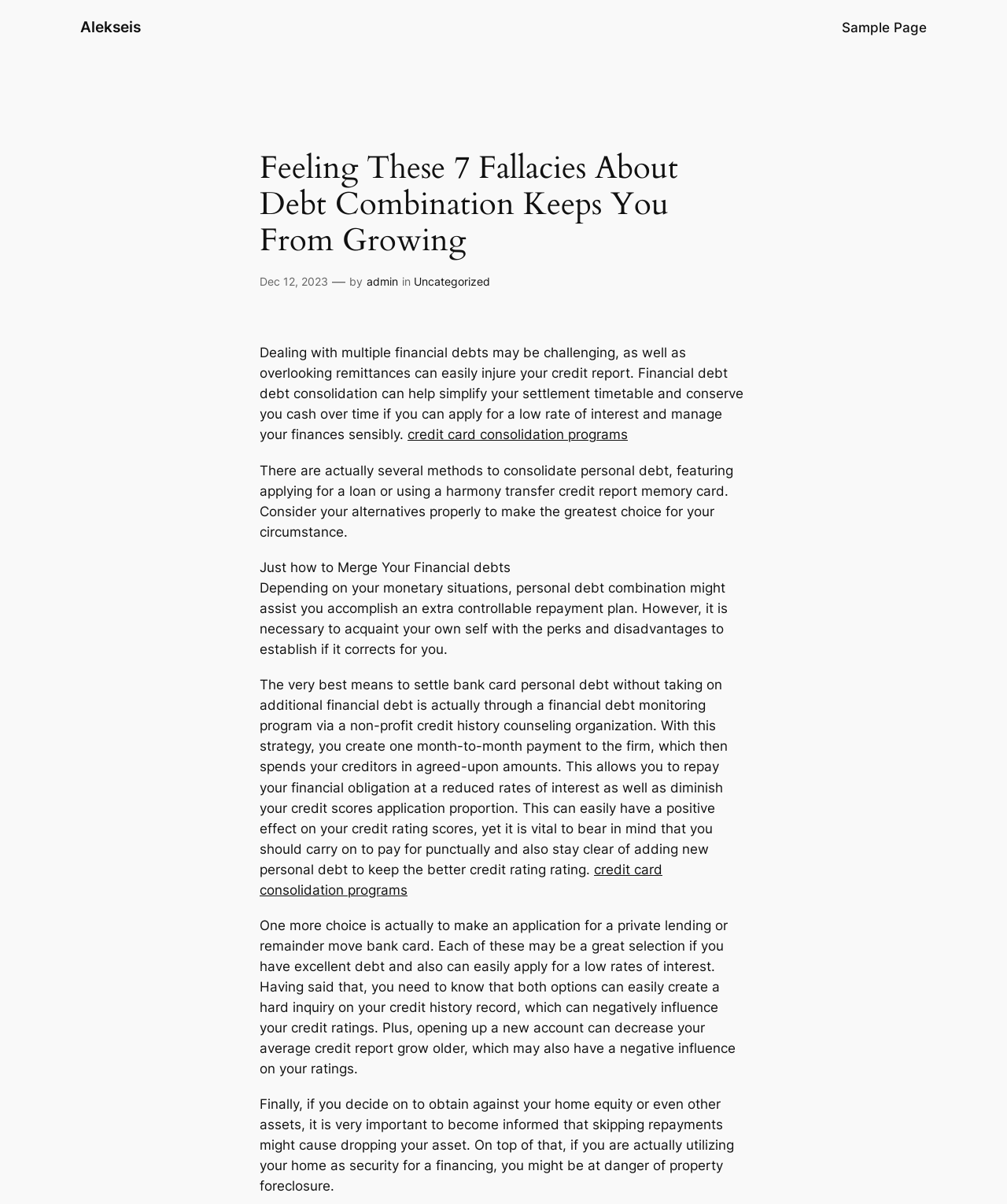What is the date of the article?
Refer to the image and offer an in-depth and detailed answer to the question.

The date of the article can be found by looking at the time element which contains a link 'Dec 12, 2023'.